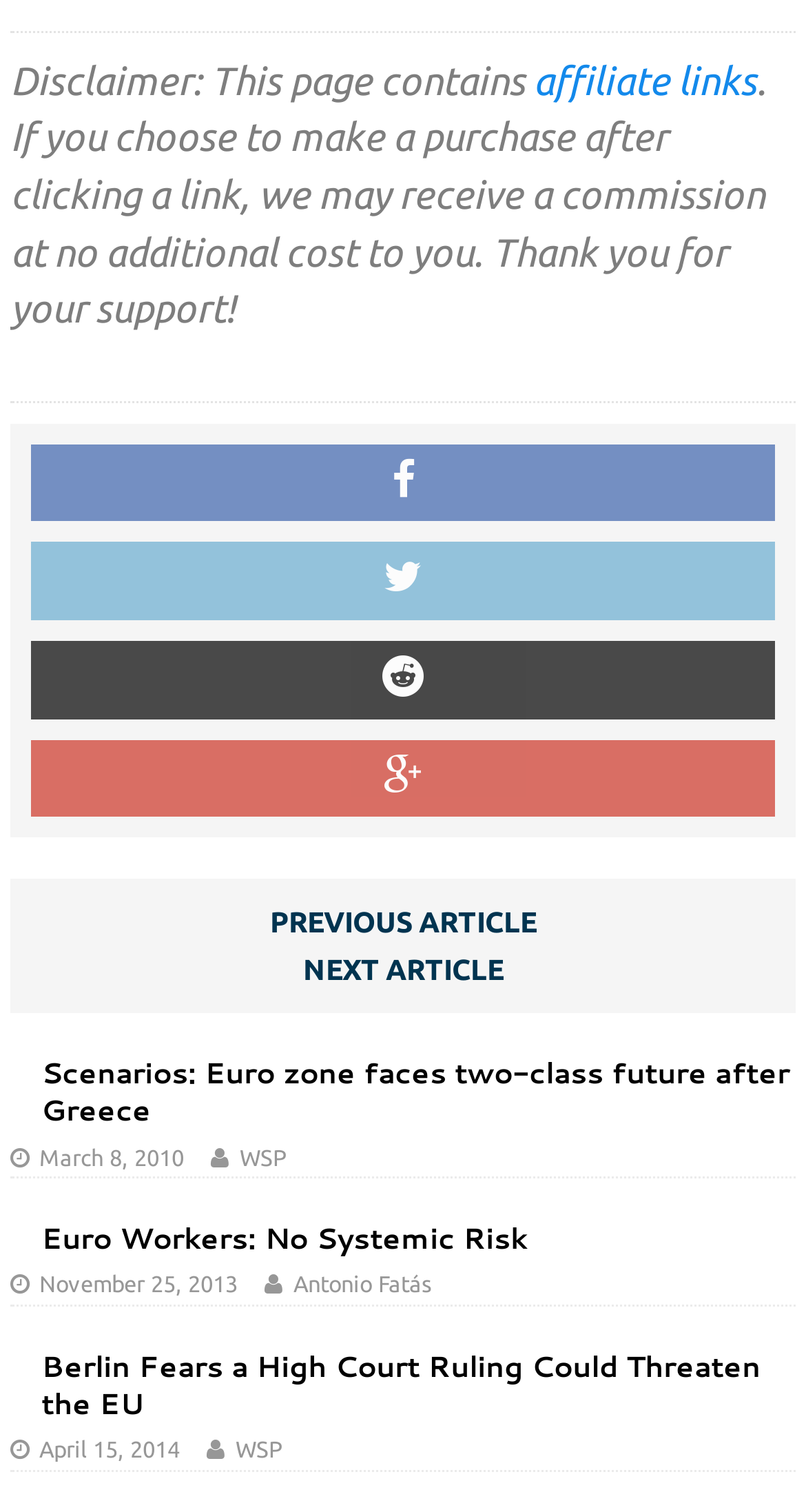Given the description Euro Workers: No Systemic Risk, predict the bounding box coordinates of the UI element. Ensure the coordinates are in the format (top-left x, top-left y, bottom-right x, bottom-right y) and all values are between 0 and 1.

[0.051, 0.806, 0.654, 0.833]